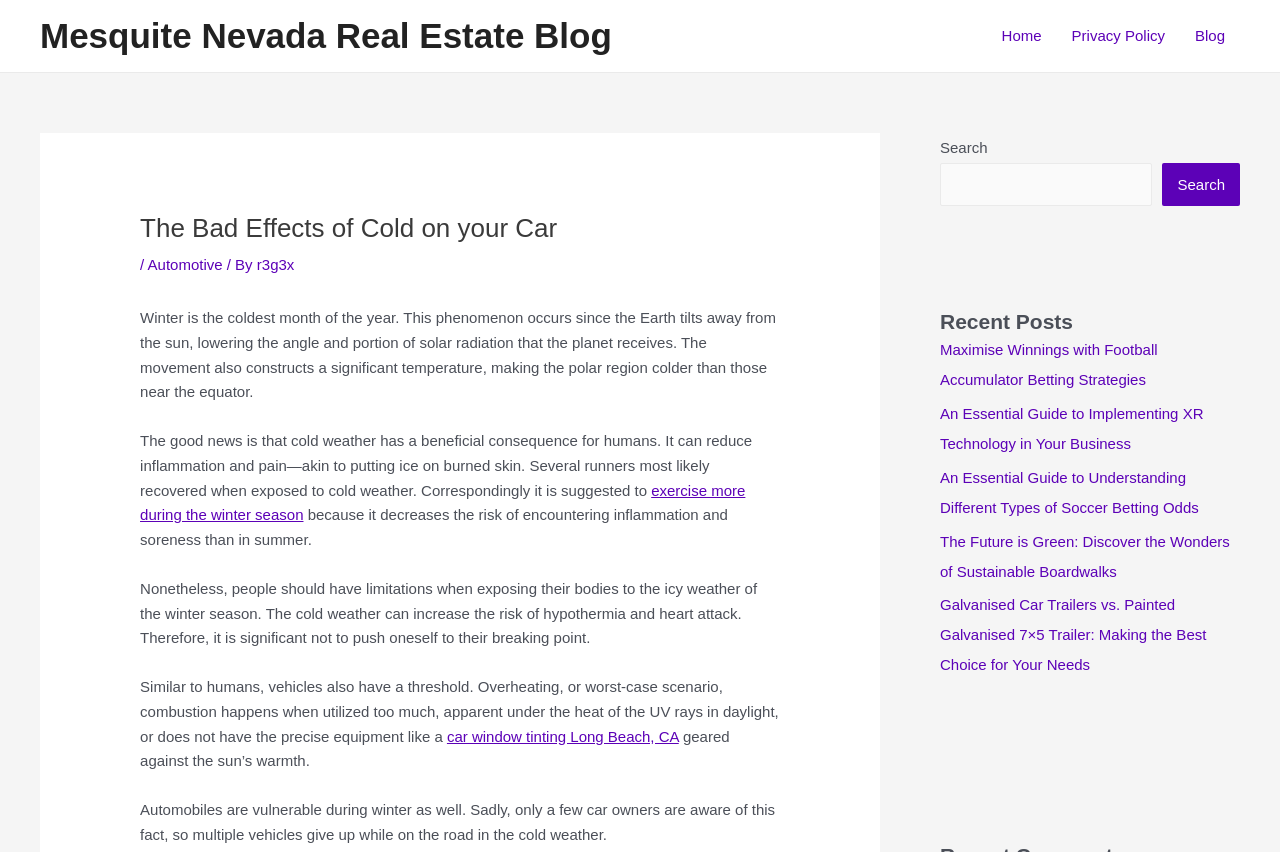Locate the bounding box coordinates of the area that needs to be clicked to fulfill the following instruction: "Read the 'The Bad Effects of Cold on your Car' article". The coordinates should be in the format of four float numbers between 0 and 1, namely [left, top, right, bottom].

[0.109, 0.25, 0.609, 0.287]